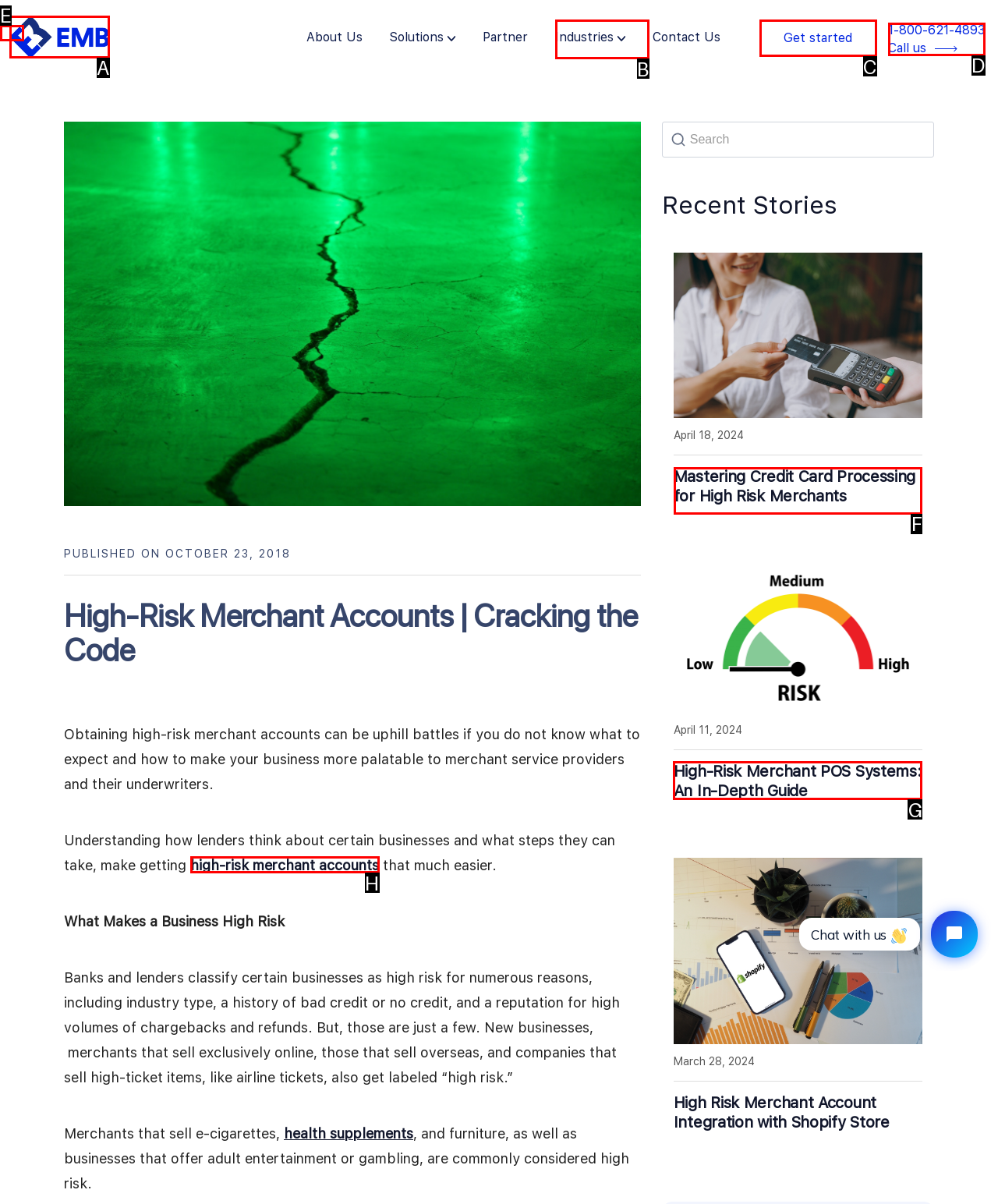Identify the correct HTML element to click to accomplish this task: Read the article 'Mastering Credit Card Processing for High Risk Merchants'
Respond with the letter corresponding to the correct choice.

F